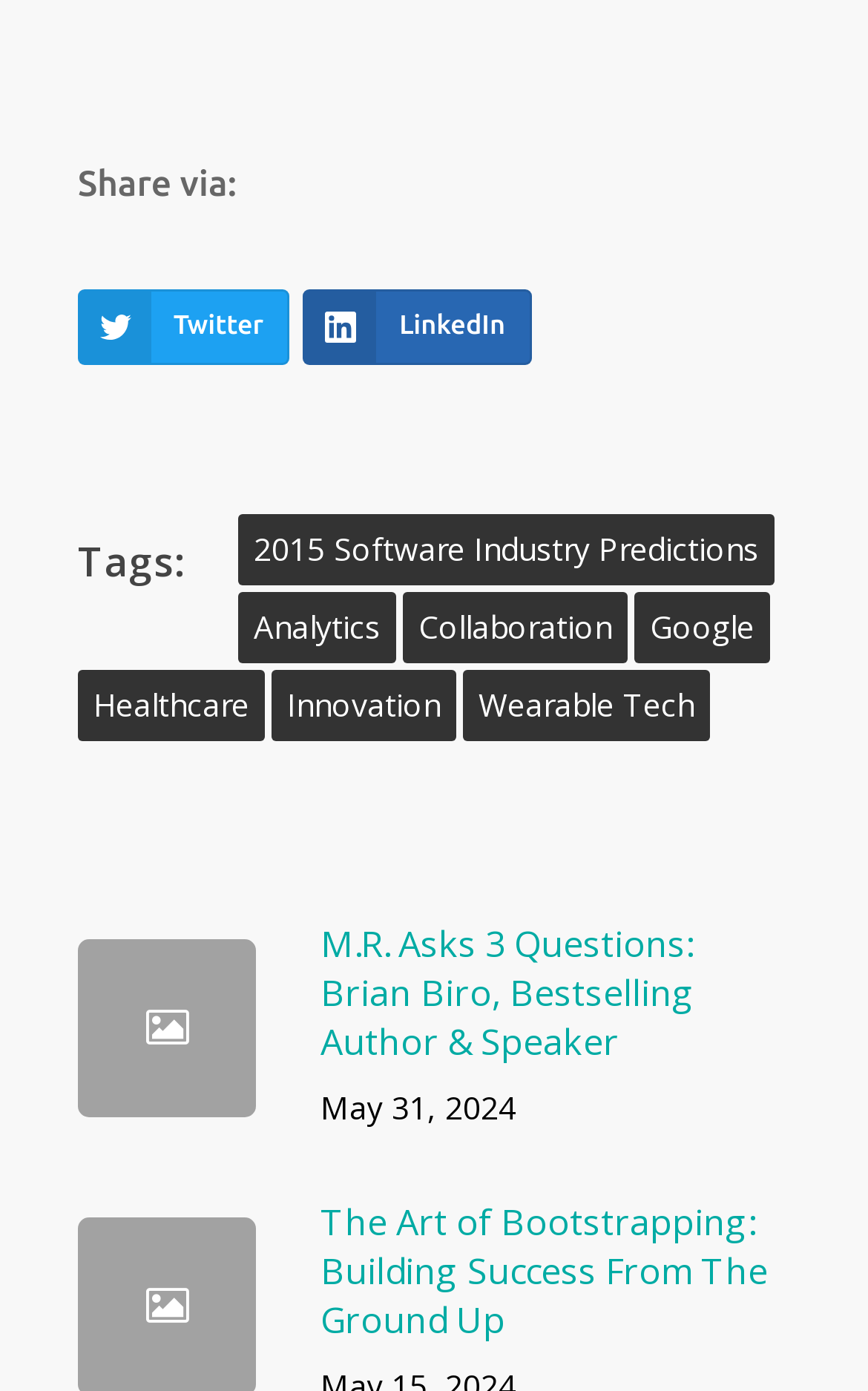Please identify the bounding box coordinates of the clickable element to fulfill the following instruction: "Click on Home". The coordinates should be four float numbers between 0 and 1, i.e., [left, top, right, bottom].

None